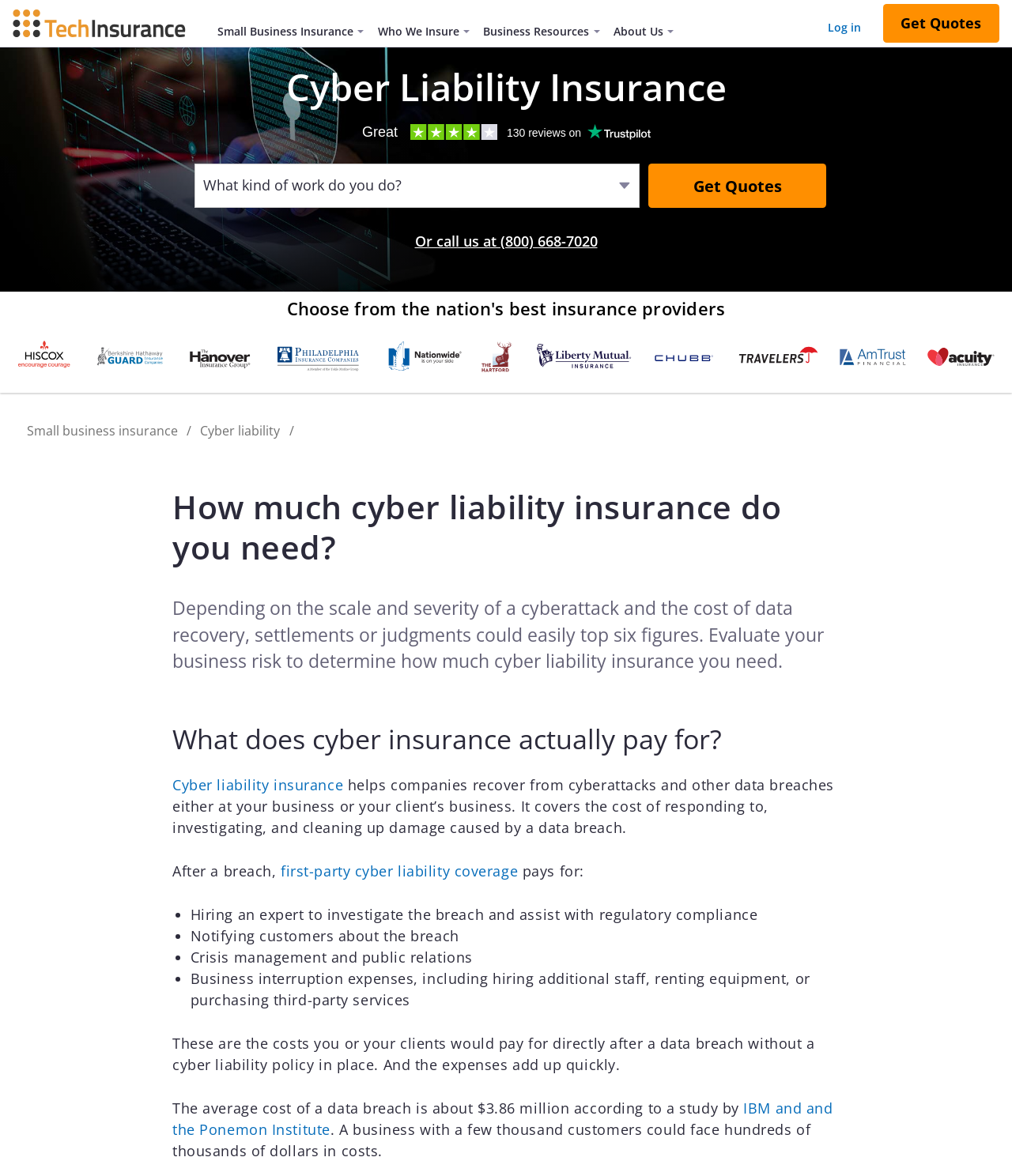Locate the bounding box coordinates of the element I should click to achieve the following instruction: "Click the 'Log in' link".

[0.818, 0.017, 0.851, 0.03]